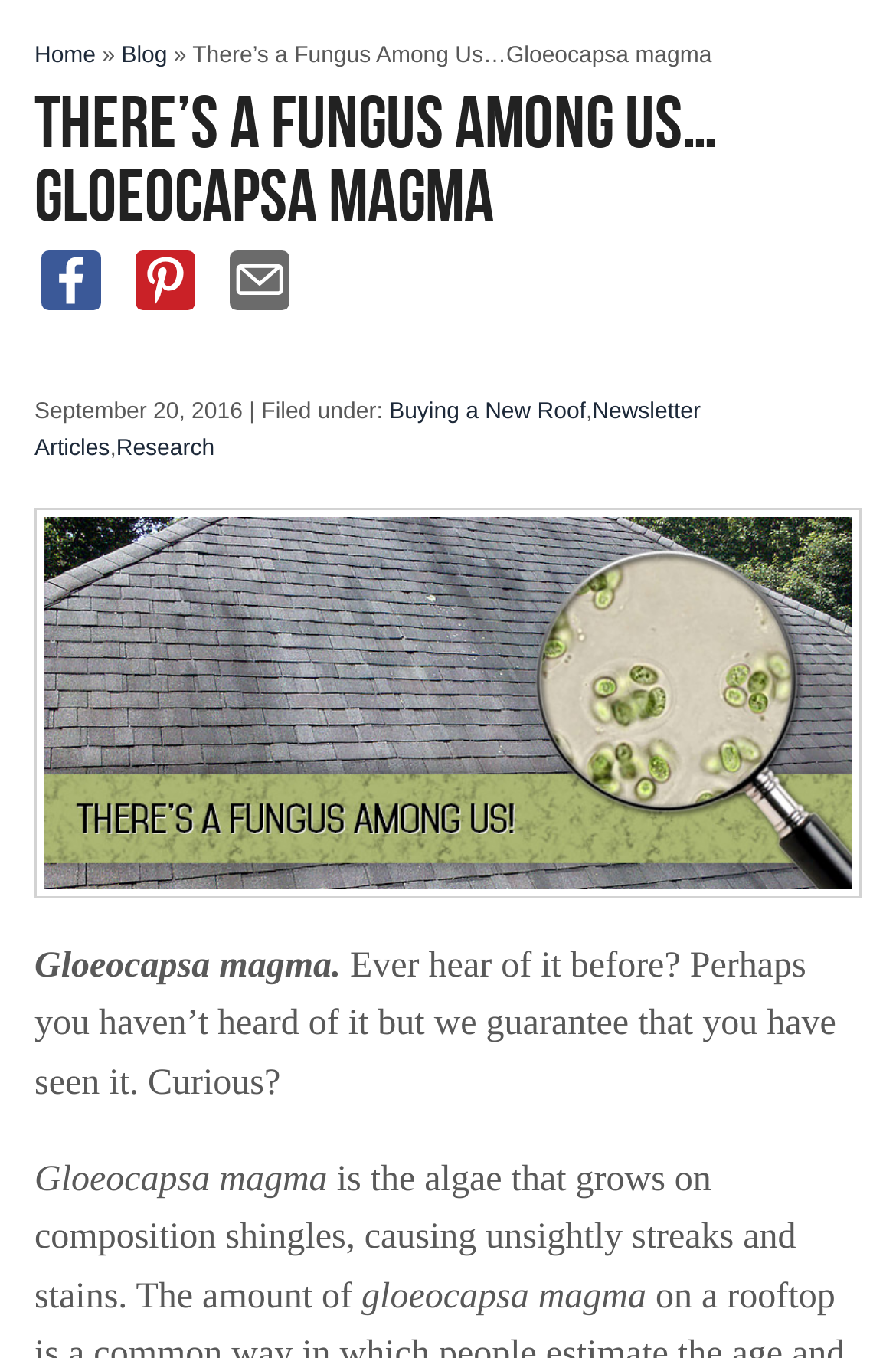What is the category of the article?
Answer with a single word or phrase by referring to the visual content.

Buying a New Roof